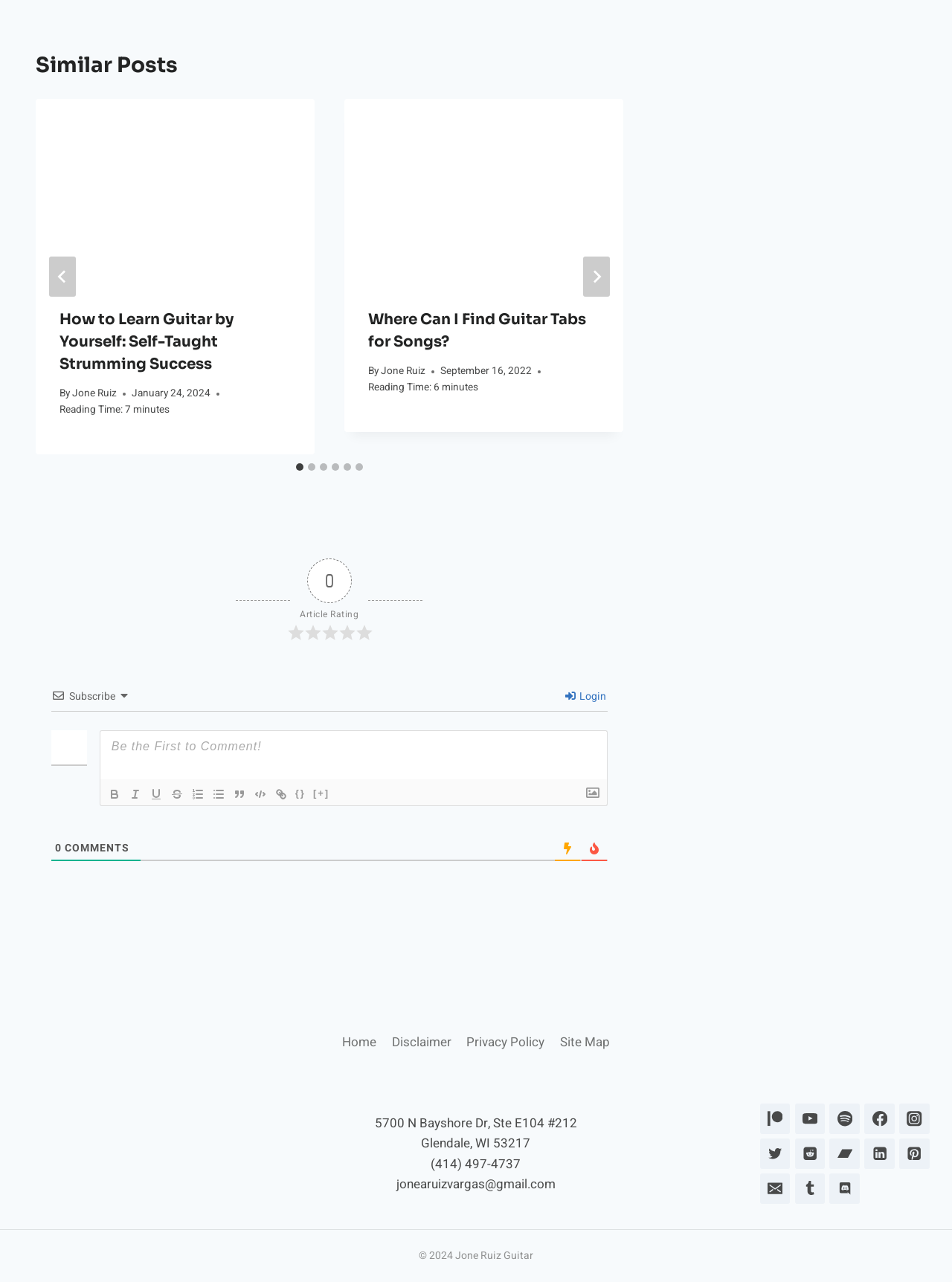Pinpoint the bounding box coordinates of the area that must be clicked to complete this instruction: "Click the 'Next' button".

[0.612, 0.2, 0.64, 0.232]